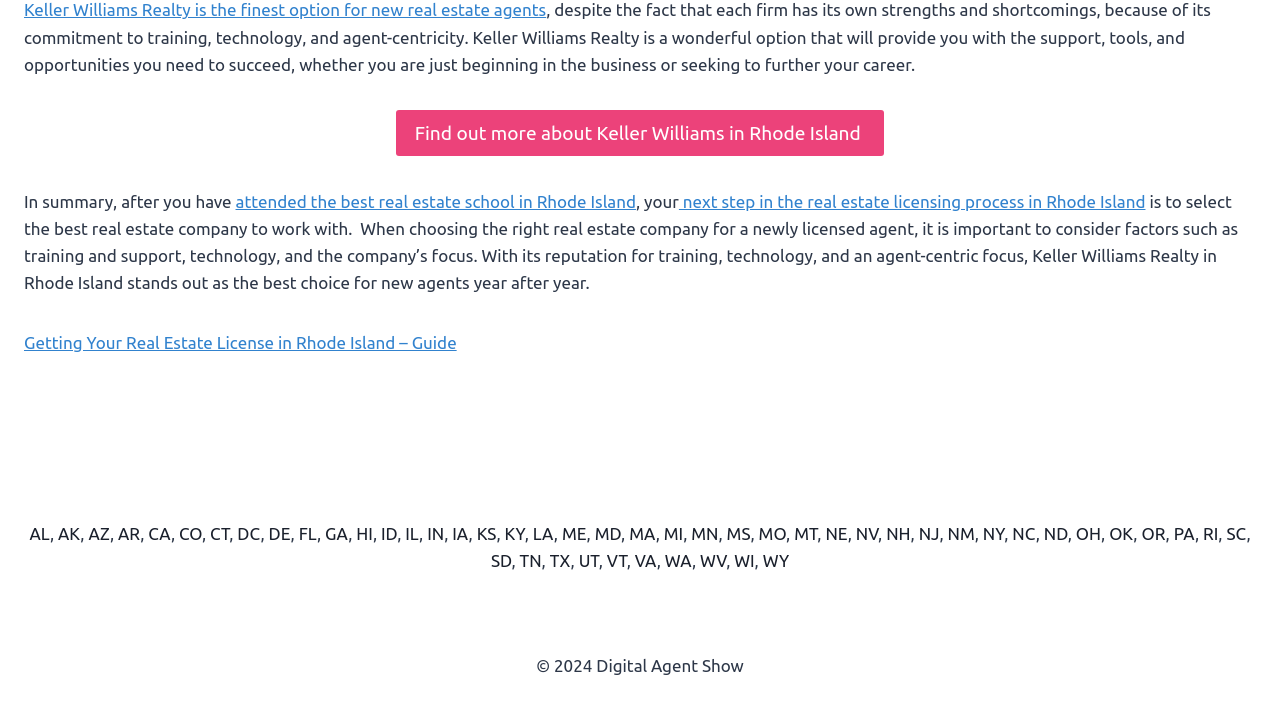How many states are listed on the webpage?
Please give a detailed and elaborate answer to the question.

The webpage lists all 50 states in the United States, with each state represented by a link.